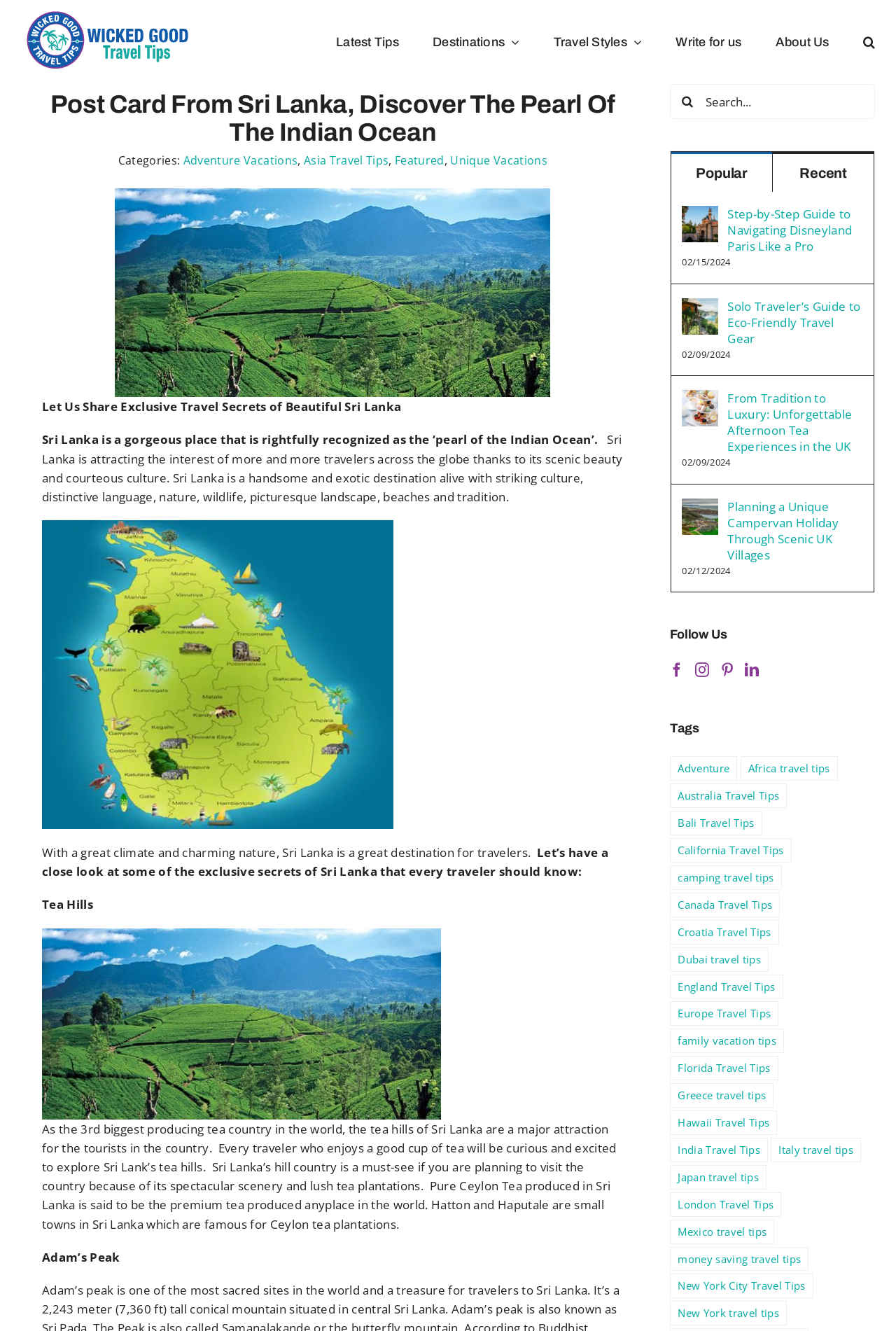Please identify and generate the text content of the webpage's main heading.

Post Card From Sri Lanka, Discover The Pearl Of The Indian Ocean